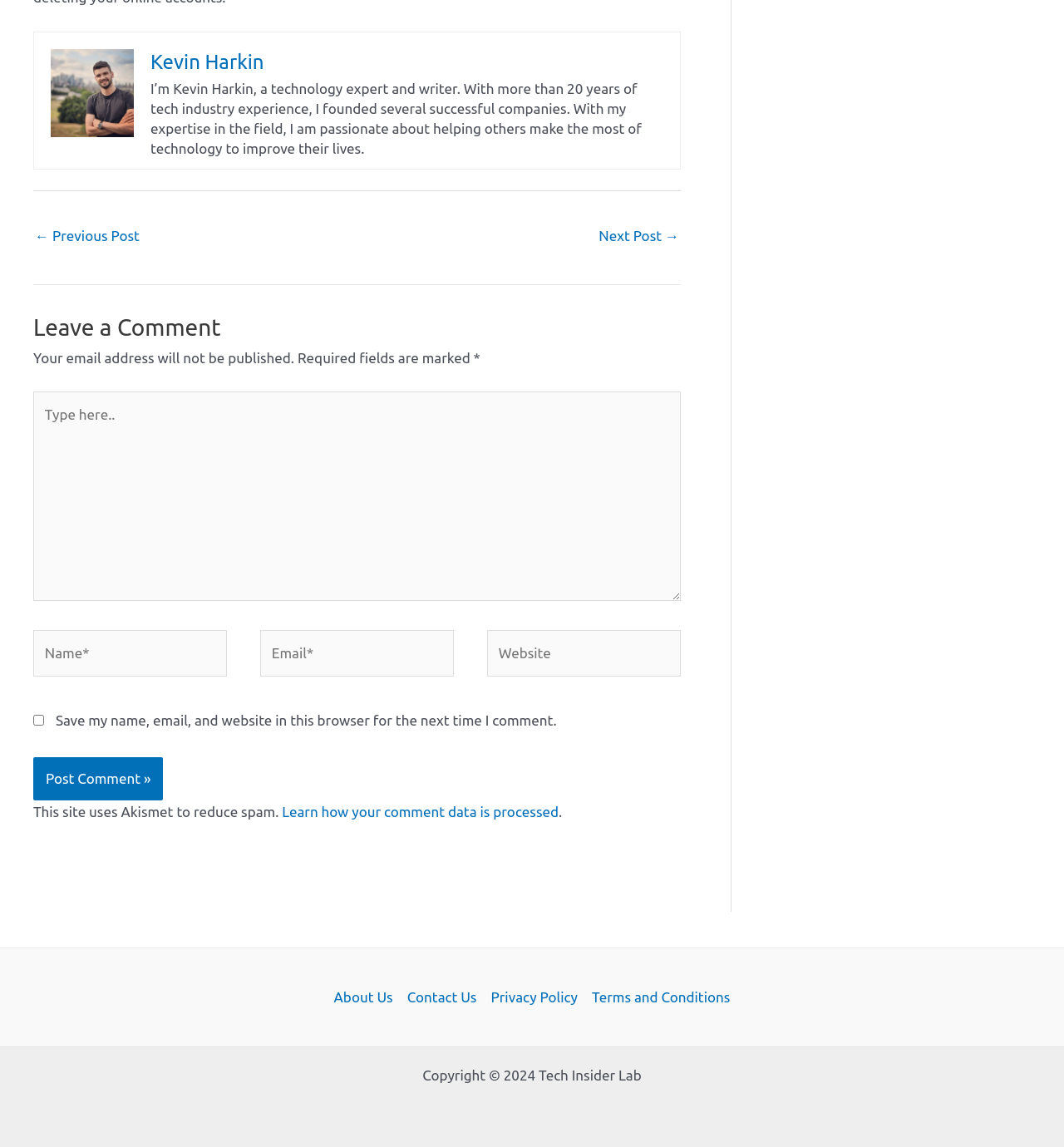Please identify the coordinates of the bounding box that should be clicked to fulfill this instruction: "Click the 'Roy's Site' button".

None